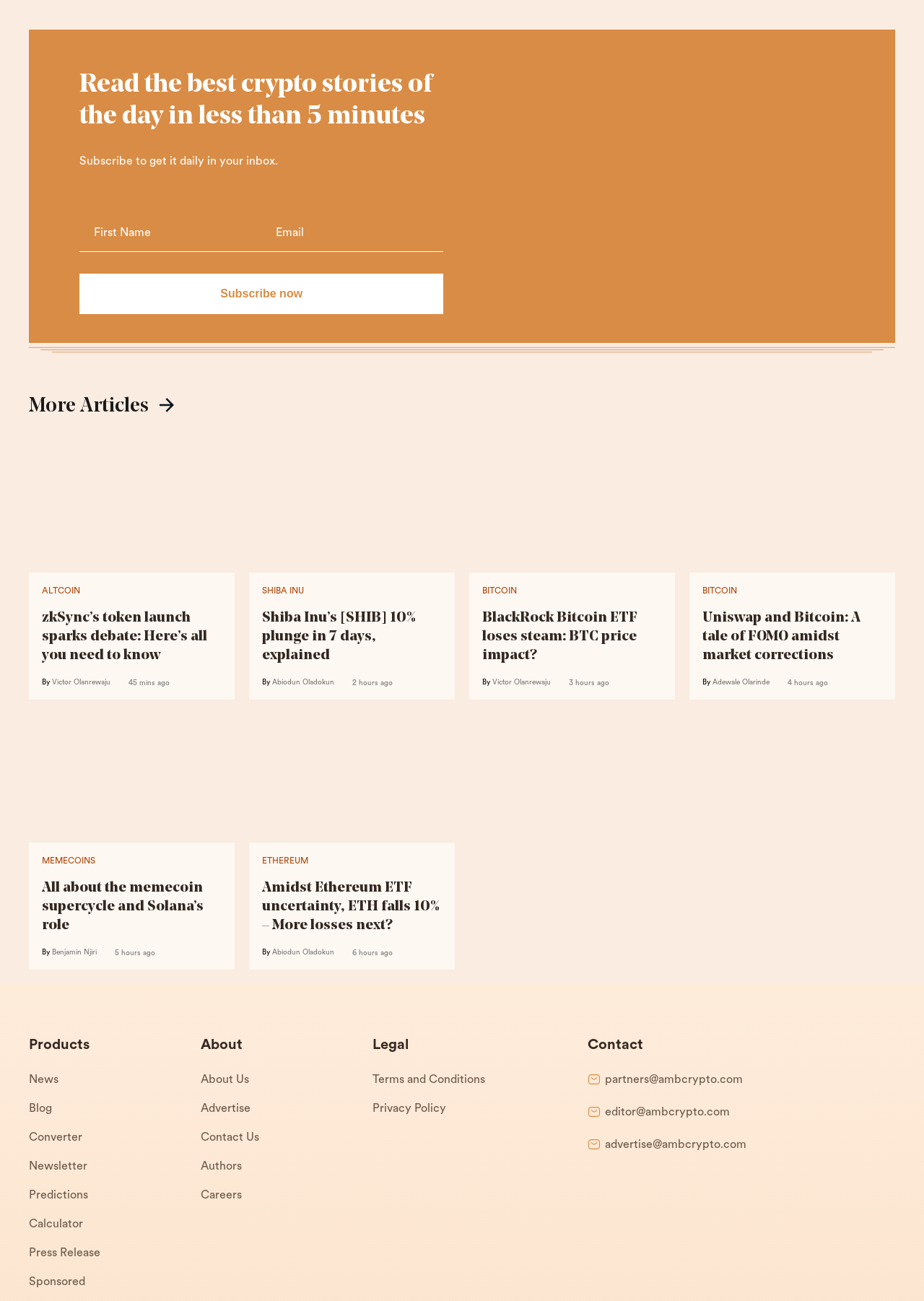Find the bounding box coordinates of the clickable region needed to perform the following instruction: "Subscribe to the newsletter". The coordinates should be provided as four float numbers between 0 and 1, i.e., [left, top, right, bottom].

[0.523, 0.1, 0.914, 0.131]